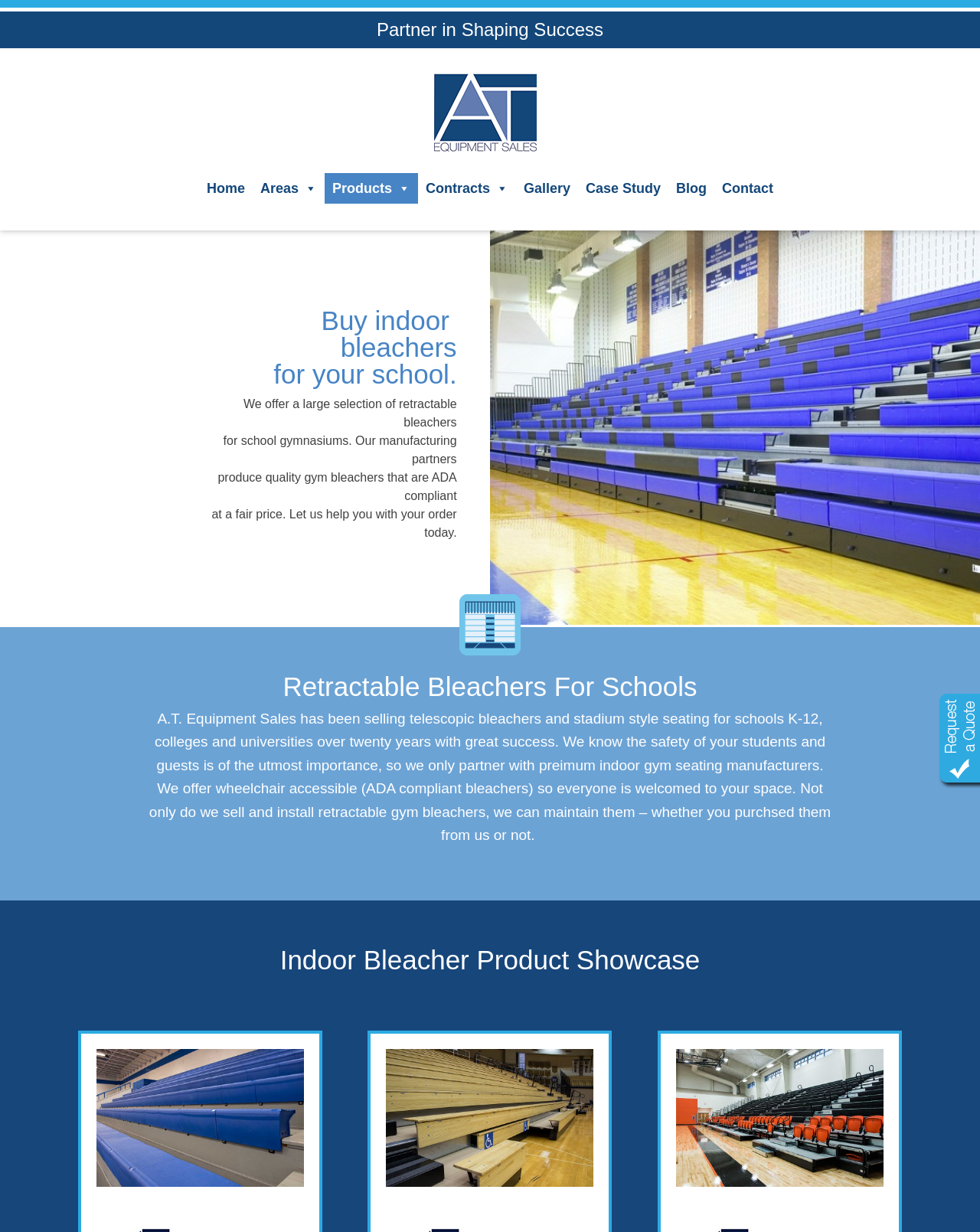Using the description: "Home", determine the UI element's bounding box coordinates. Ensure the coordinates are in the format of four float numbers between 0 and 1, i.e., [left, top, right, bottom].

[0.203, 0.14, 0.258, 0.165]